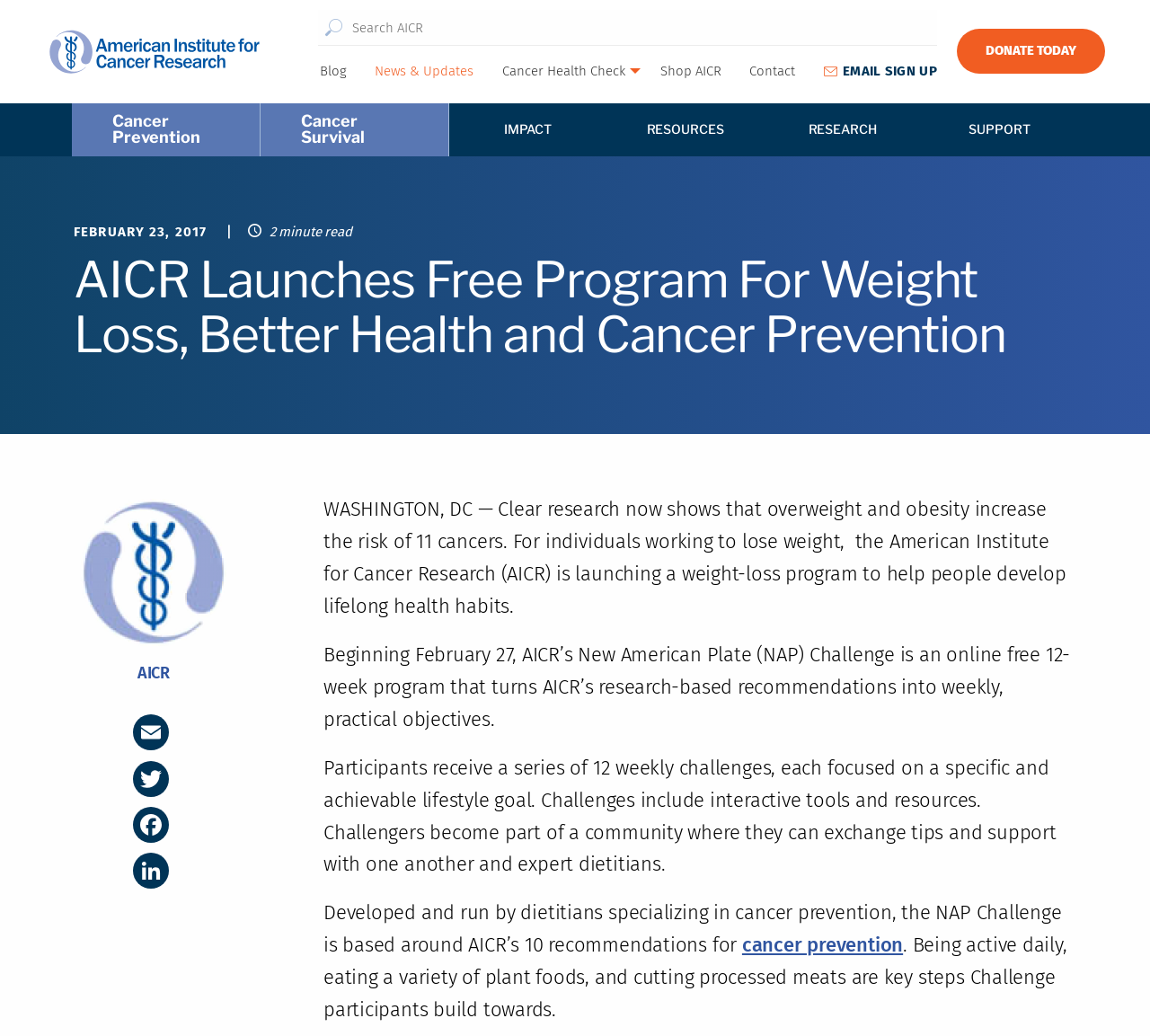Summarize the contents and layout of the webpage in detail.

The webpage is about the American Institute for Cancer Research (AICR) and its various initiatives and programs. At the top, there is a search bar with a magnifying glass icon, accompanied by a "Search for:" label. Below the search bar, there is a horizontal menu bar with several menu items, including "Blog", "News & Updates", "Cancer Health Check", "Shop AICR", "Contact", and "EMAIL SIGN UP". 

To the right of the search bar, there is a "DONATE TODAY" link. Below the menu bar, there is another horizontal menu bar with menu items related to cancer research and prevention, such as "Cancer Prevention", "Cancer Survival", "Impact", "Resources", "Research", and "Support".

The main content of the webpage is divided into two columns. The left column has several headings, including "Ways to Give", "Events", "Planned Giving", "Corporate Partnerships", and "Research Conference", each with a corresponding link. The right column has a series of headings, including "Give Monthly", "Honor/Memorial Gifts", "Donate a Vehicle", "Purchase Greeting Cards", "Workplace Giving", "Matching Gifts", "TeamAICR", "Shred Cancer", "Digital Fundraising", and "Research Conference", each with a corresponding link.

There are also several paragraphs of text, including one about including the American Institute for Cancer Research in estate plans, and another about corporate champions partnering with the organization. Additionally, there are headings and links related to Facebook Fundraiser, AICR Strava Club, and Amazon Smile.

At the bottom of the page, there are several more headings and links, including "Decades of Cancer Research", "Research Symposium", "Research Conference", "Research & Grants", and "CUP Global". There is also a paragraph of text celebrating 40 years of progress in cancer research.